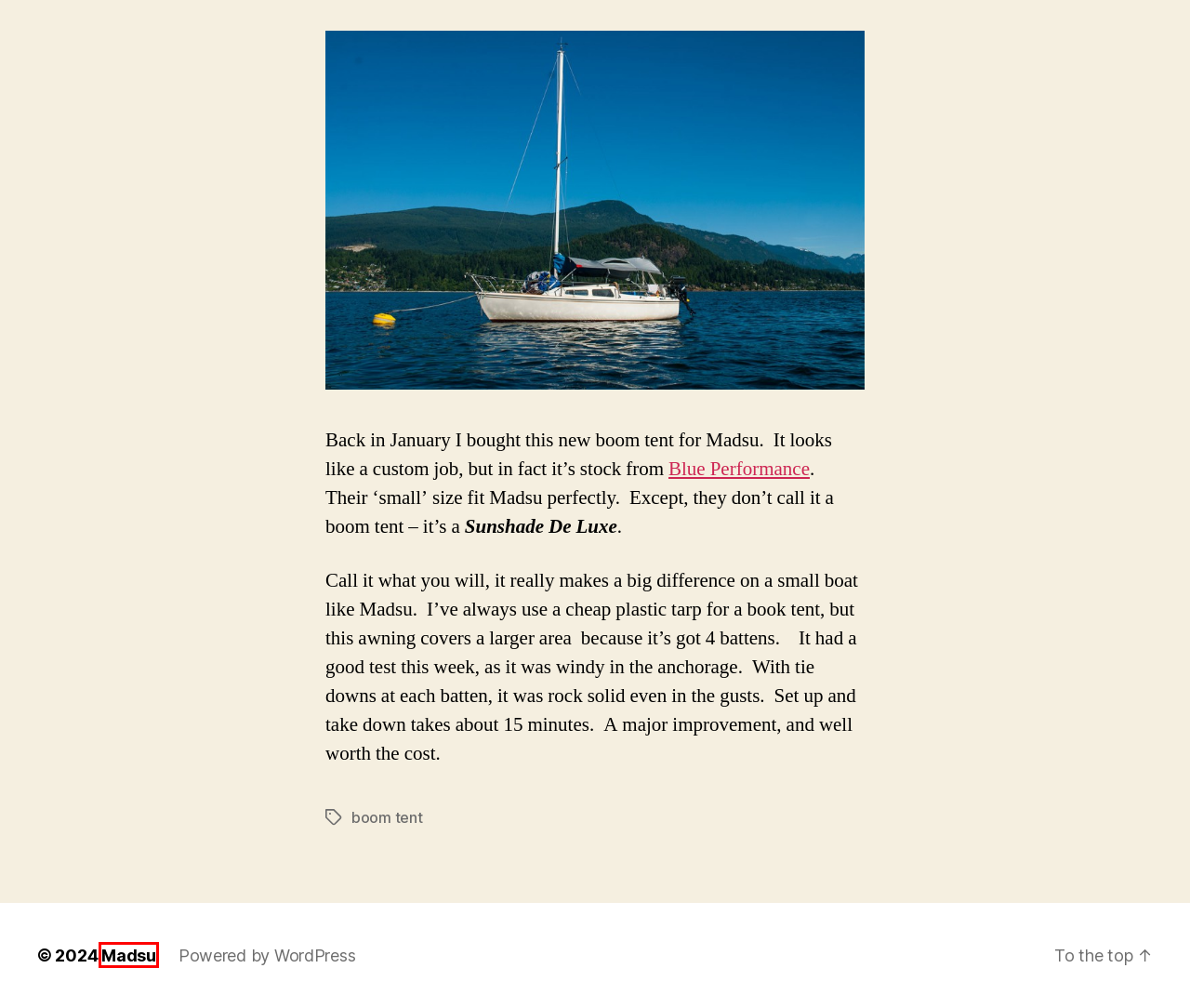Examine the screenshot of a webpage with a red rectangle bounding box. Select the most accurate webpage description that matches the new webpage after clicking the element within the bounding box. Here are the candidates:
A. bigsnit | Madsu
B. Madsu
C. Madsu | Madsu
D. Madsu Catalina 22 on Twitter | Madsu
E. About the Madsu.ca website | Madsu
F. On The Water | Madsu
G. Upgrades and Repairs to Madsu, the sailboat | Madsu
H. Blog Tool, Publishing Platform, and CMS – WordPress.org

B